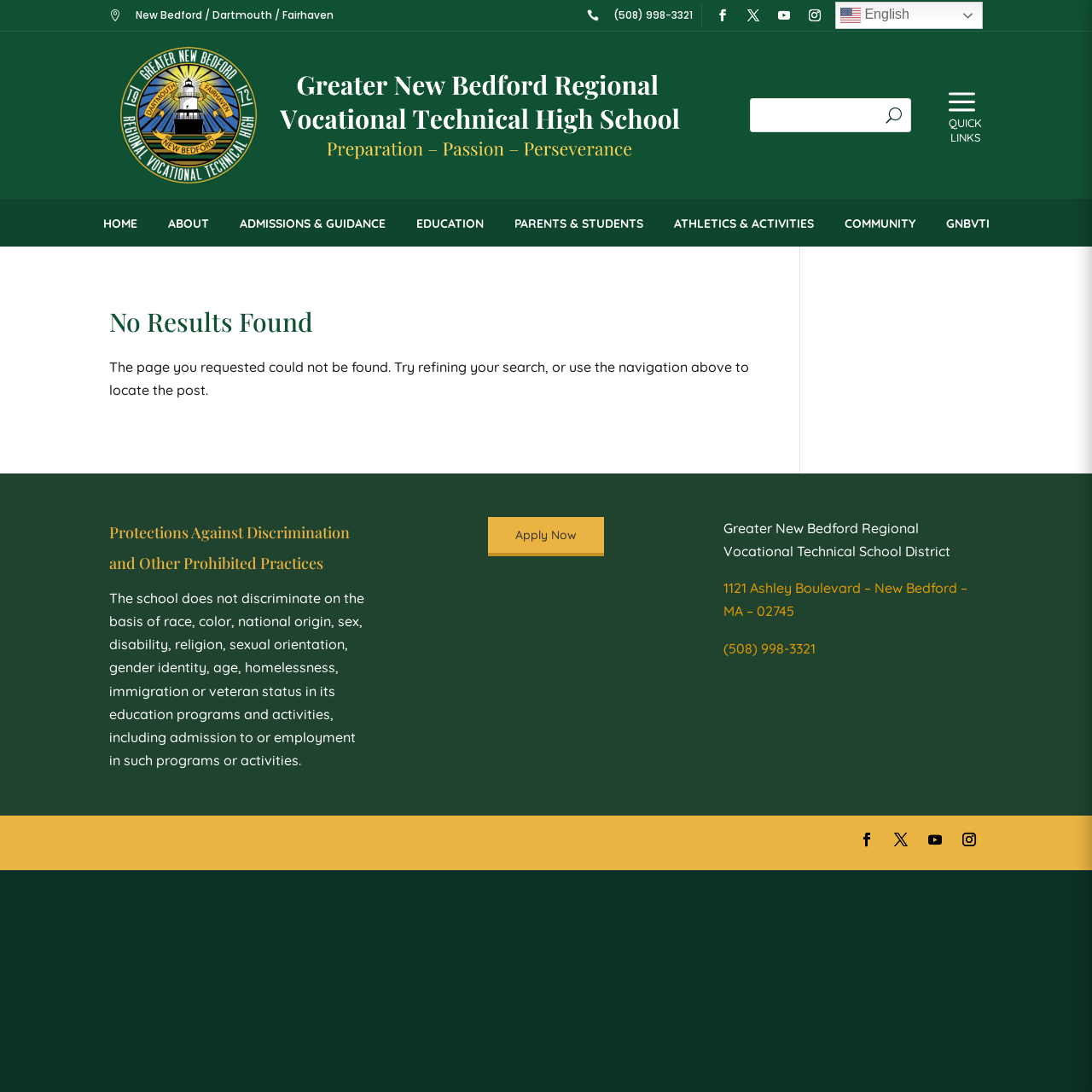Provide a comprehensive caption for the webpage.

The webpage is a 404 error page from the Greater New Bedford Regional Vocational Technical High School website. At the top, there is a banner with the school's logo, name, and motto. Below the banner, there is a search bar with a search button. 

To the left of the search bar, there are several links, including "HOME", "ABOUT", "ADMISSIONS & GUIDANCE", "EDUCATION", "PARENTS & STUDENTS", "ATHLETICS & ACTIVITIES", "COMMUNITY", and "GNBVTI". 

The main content of the page is an article that displays a "No Results Found" heading, followed by a paragraph of text explaining that the requested page could not be found and suggesting the use of the navigation above or refining the search.

At the bottom of the page, there is a section with a heading "Protections Against Discrimination and Other Prohibited Practices", which includes a paragraph of text describing the school's non-discrimination policy. Below this, there are links to "Apply Now" and the school's address, phone number, and email. There are also several social media links and a language selection link.